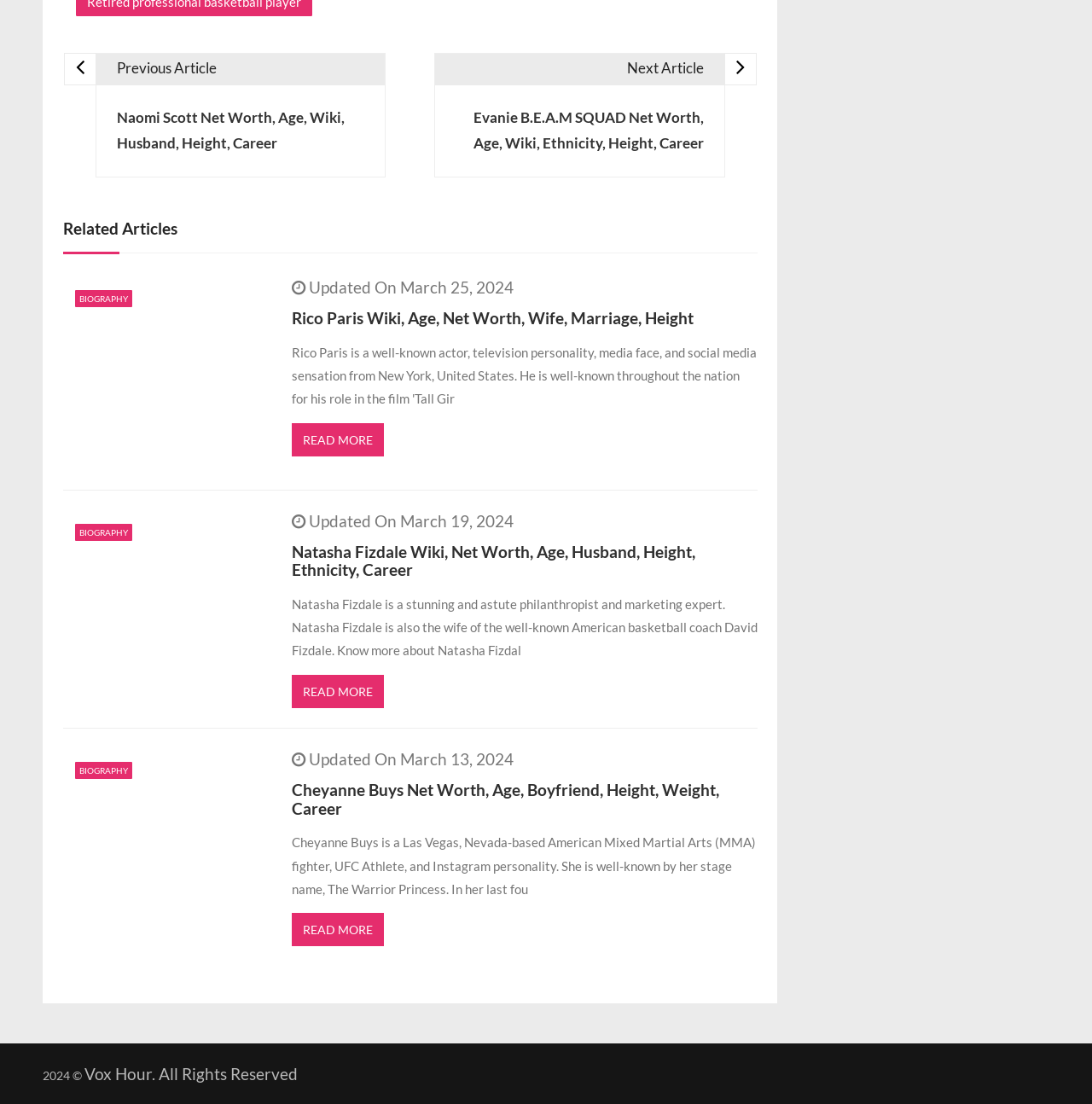Could you indicate the bounding box coordinates of the region to click in order to complete this instruction: "Click on the 'Previous Article' link".

[0.087, 0.048, 0.353, 0.161]